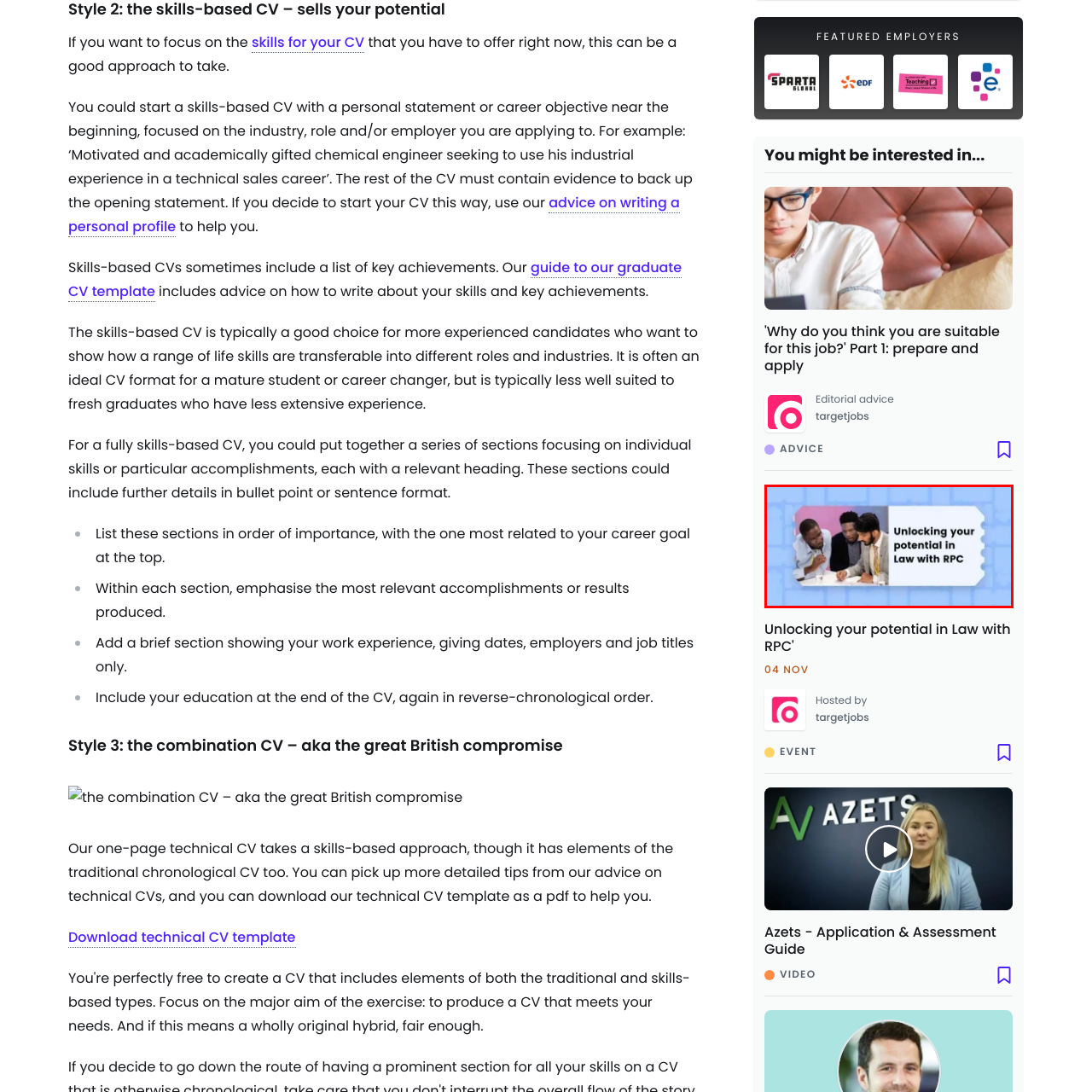What are the three professionals examining?
Please examine the image within the red bounding box and provide your answer using just one word or phrase.

Documents or notes